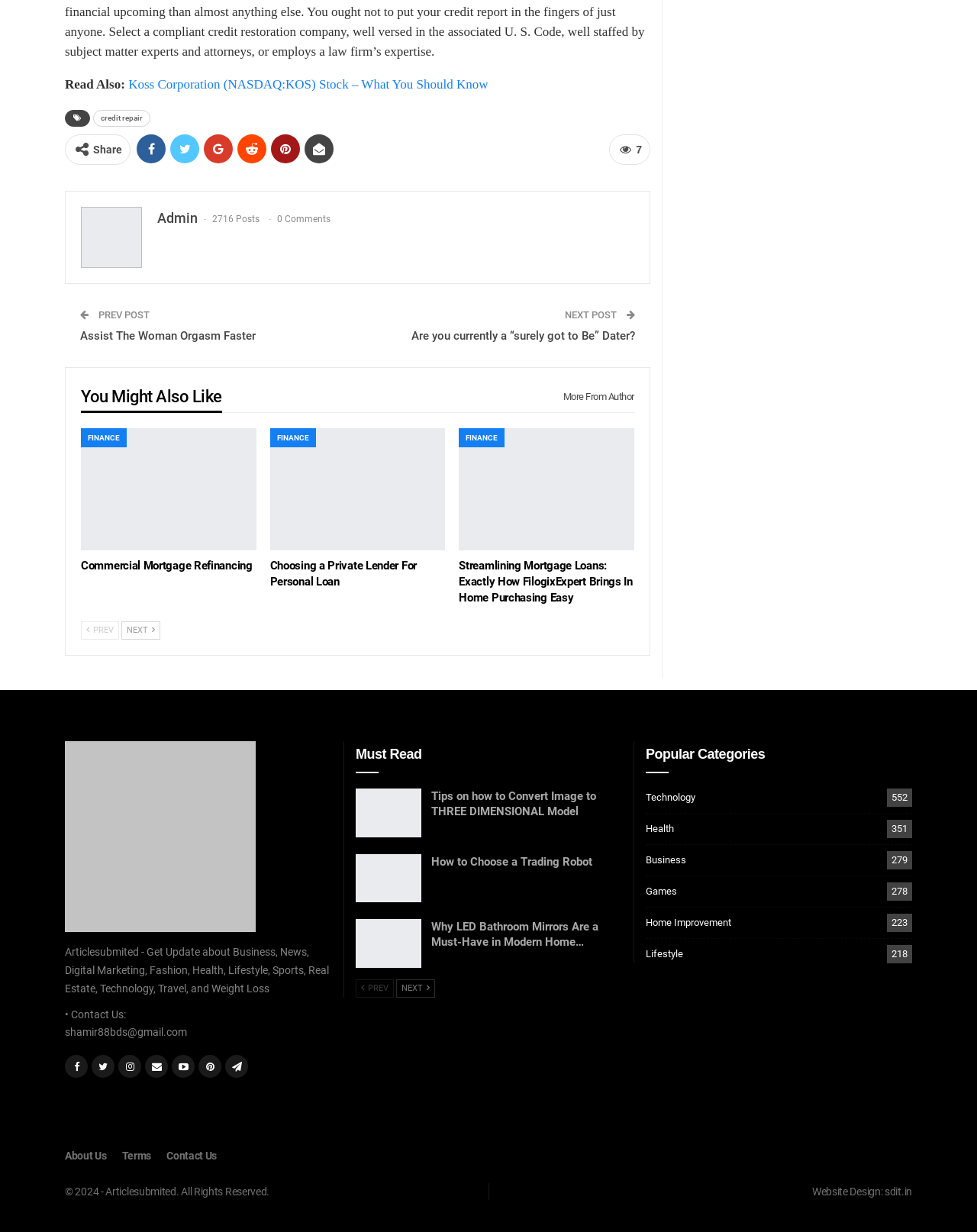What is the email address to contact the author?
Based on the image, please offer an in-depth response to the question.

I found the text 'Contact Us:' and the email address 'shamir88bds@gmail.com' which is the contact email for the author.